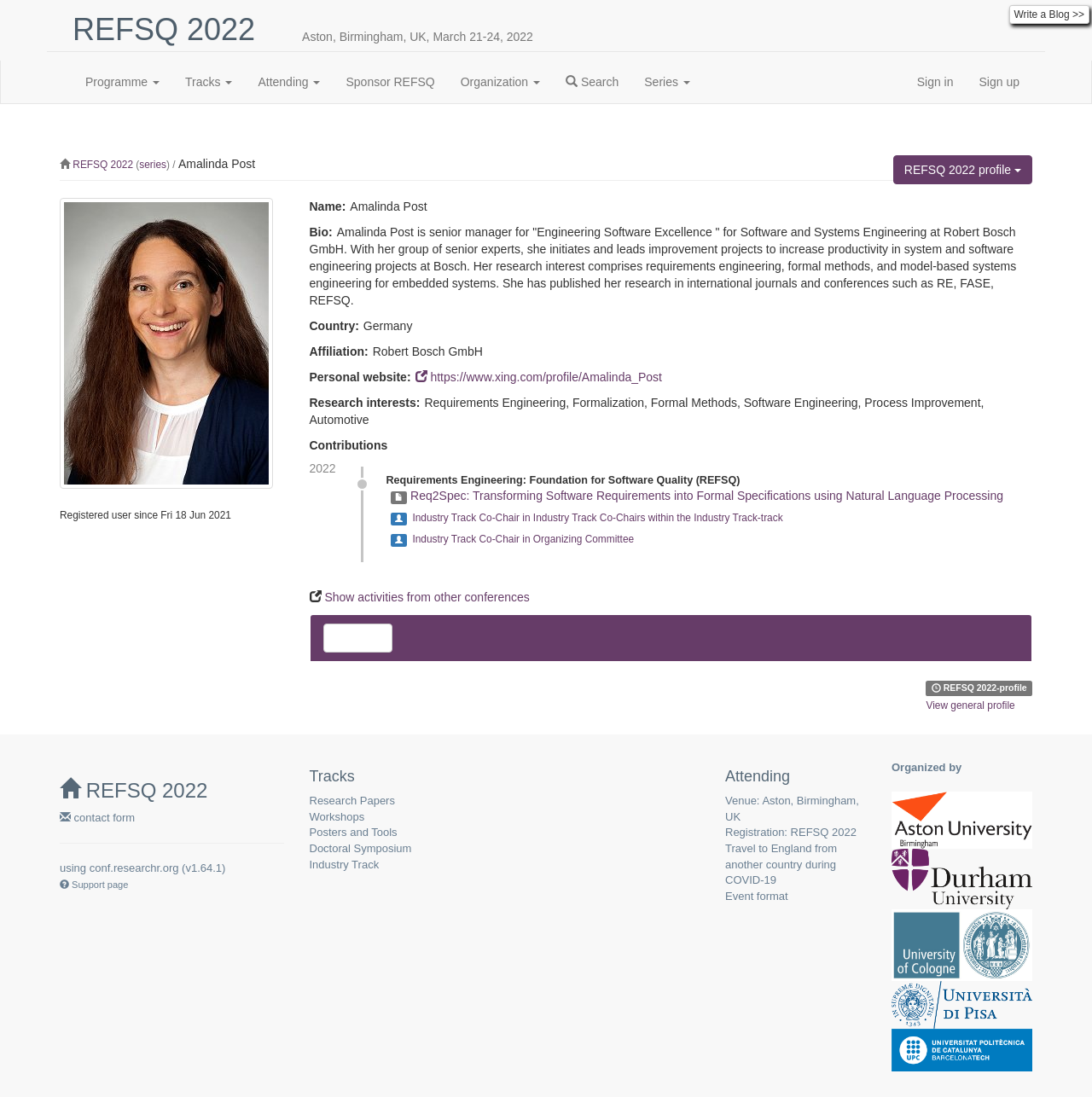Given the element description REFSQ 2022 profile, predict the bounding box coordinates for the UI element in the webpage screenshot. The format should be (top-left x, top-left y, bottom-right x, bottom-right y), and the values should be between 0 and 1.

[0.818, 0.142, 0.945, 0.168]